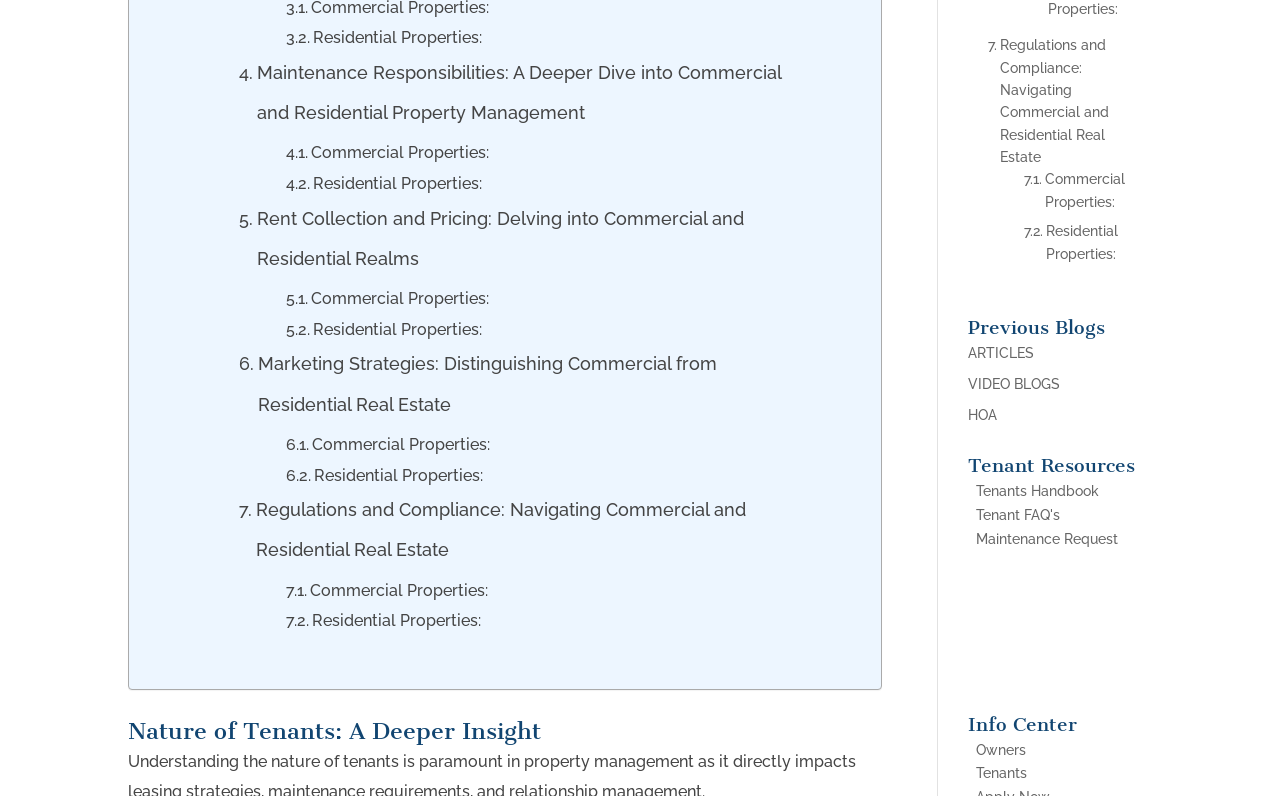Provide the bounding box coordinates for the specified HTML element described in this description: "Commercial Properties:". The coordinates should be four float numbers ranging from 0 to 1, in the format [left, top, right, bottom].

[0.223, 0.183, 0.385, 0.203]